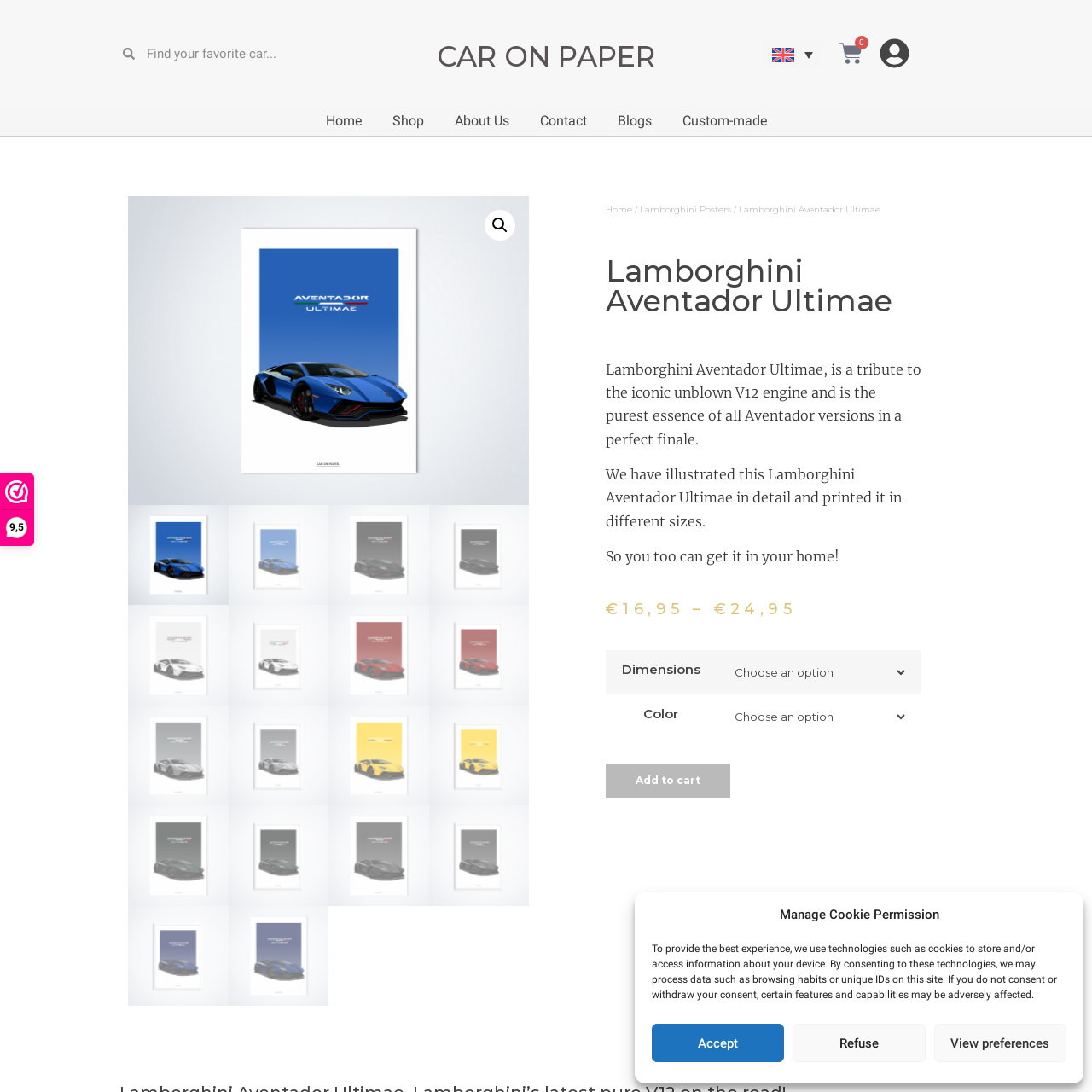Provide a comprehensive description of the image contained within the red rectangle.

This image showcases a striking poster of the Lamborghini Aventador Ultimae, an embodiment of automotive excellence and a tribute to the iconic unblown V12 engine. The design captures the pure essence of all Aventador versions, celebrating its final iteration with dynamic lines and an aggressive stance. The poster serves as a visually stunning centerpiece, perfect for any car enthusiast's collection.

Additionally, the Lamborghini Aventador Ultimae represents a pinnacle of luxury and performance, making it more than just a car; it's a piece of art that you can bring into your home. This collectible is available in various sizes, providing options for different spaces. It is priced at €16.95, with an option for a higher size at €24.95, inviting fans to immerse themselves in the remarkable world of Lamborghini.